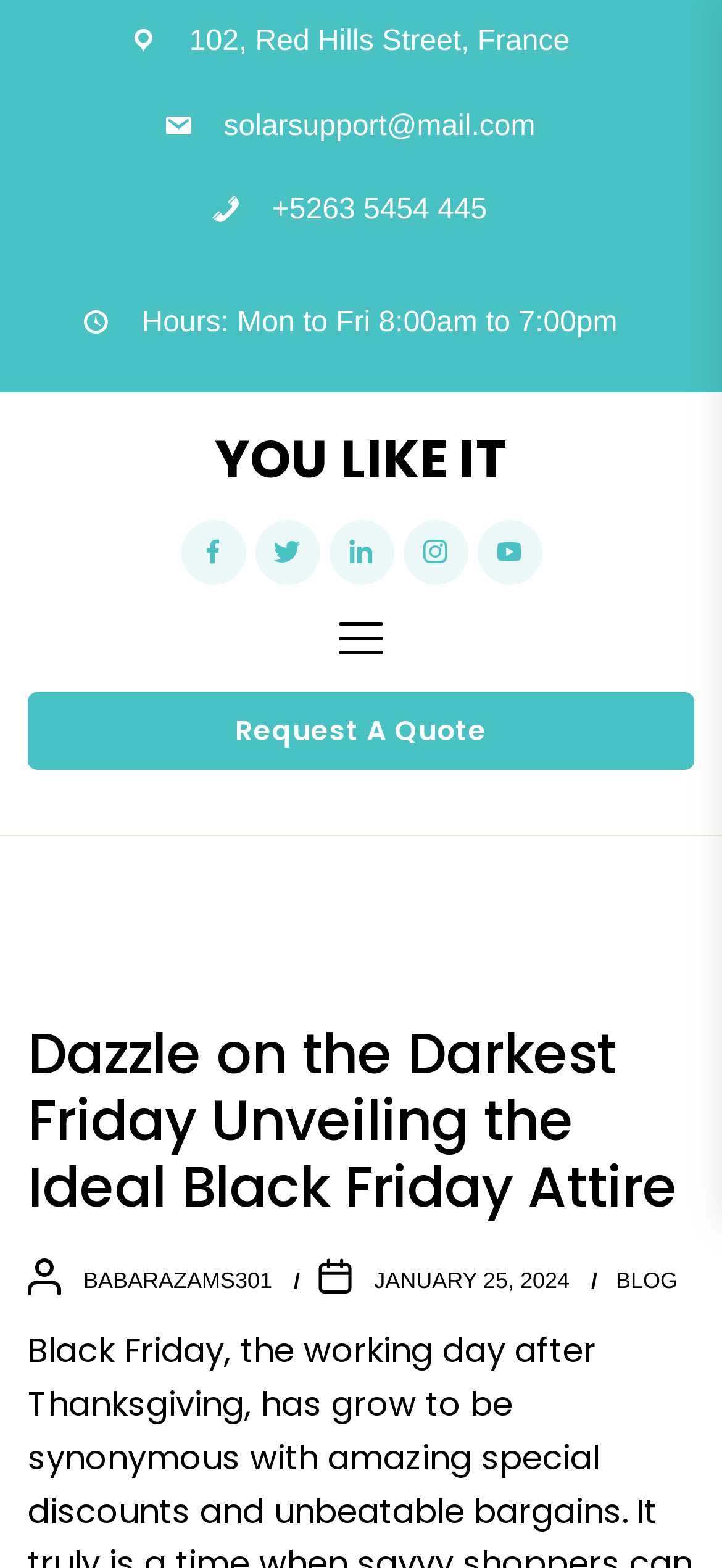What is the name of the blog?
From the image, provide a succinct answer in one word or a short phrase.

BABARAZAMS301